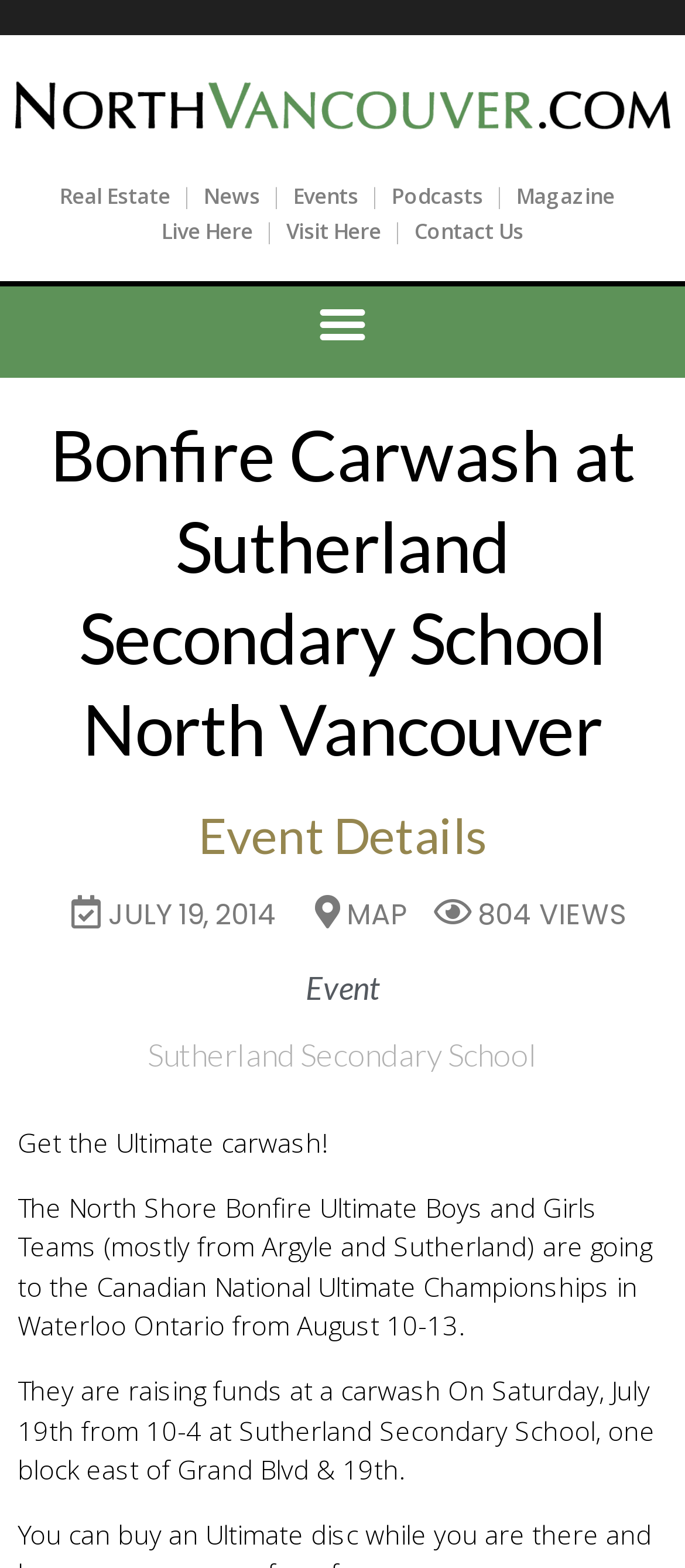Generate the title text from the webpage.

Bonfire Carwash at Sutherland Secondary School North Vancouver